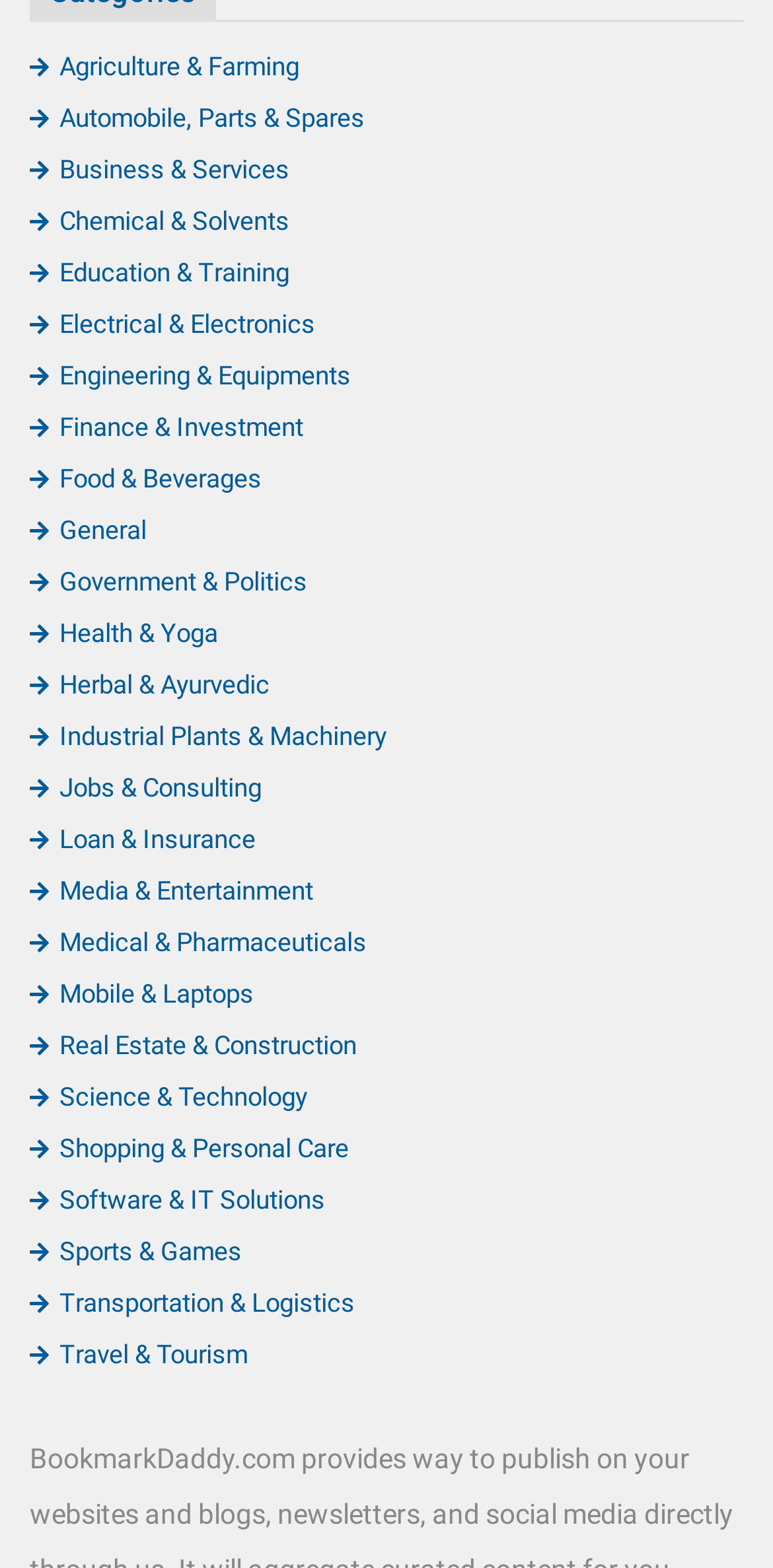Determine the bounding box of the UI element mentioned here: "Shopping & Personal Care". The coordinates must be in the format [left, top, right, bottom] with values ranging from 0 to 1.

[0.038, 0.723, 0.451, 0.742]